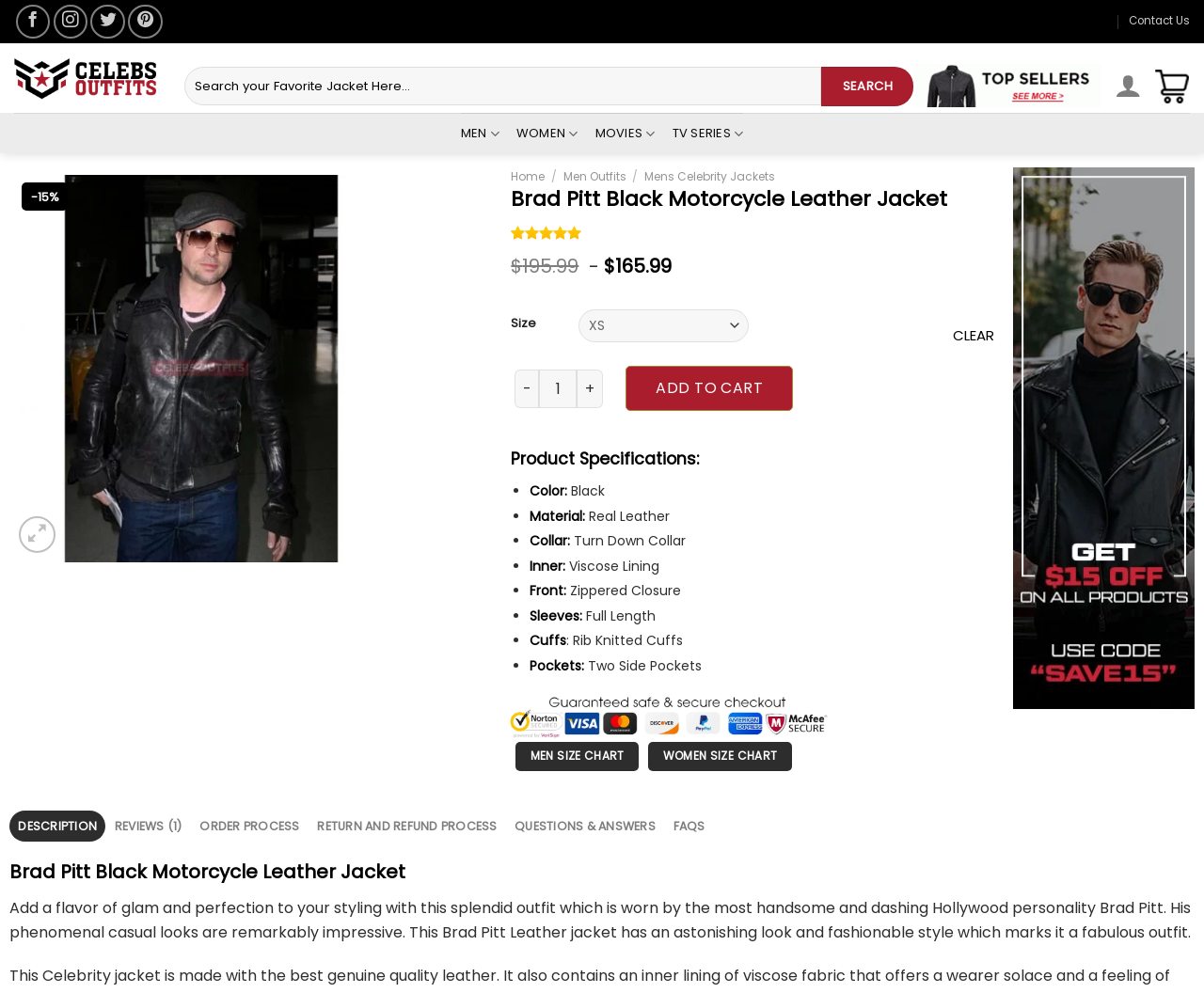Pinpoint the bounding box coordinates of the element to be clicked to execute the instruction: "View top sellers".

[0.759, 0.06, 0.915, 0.113]